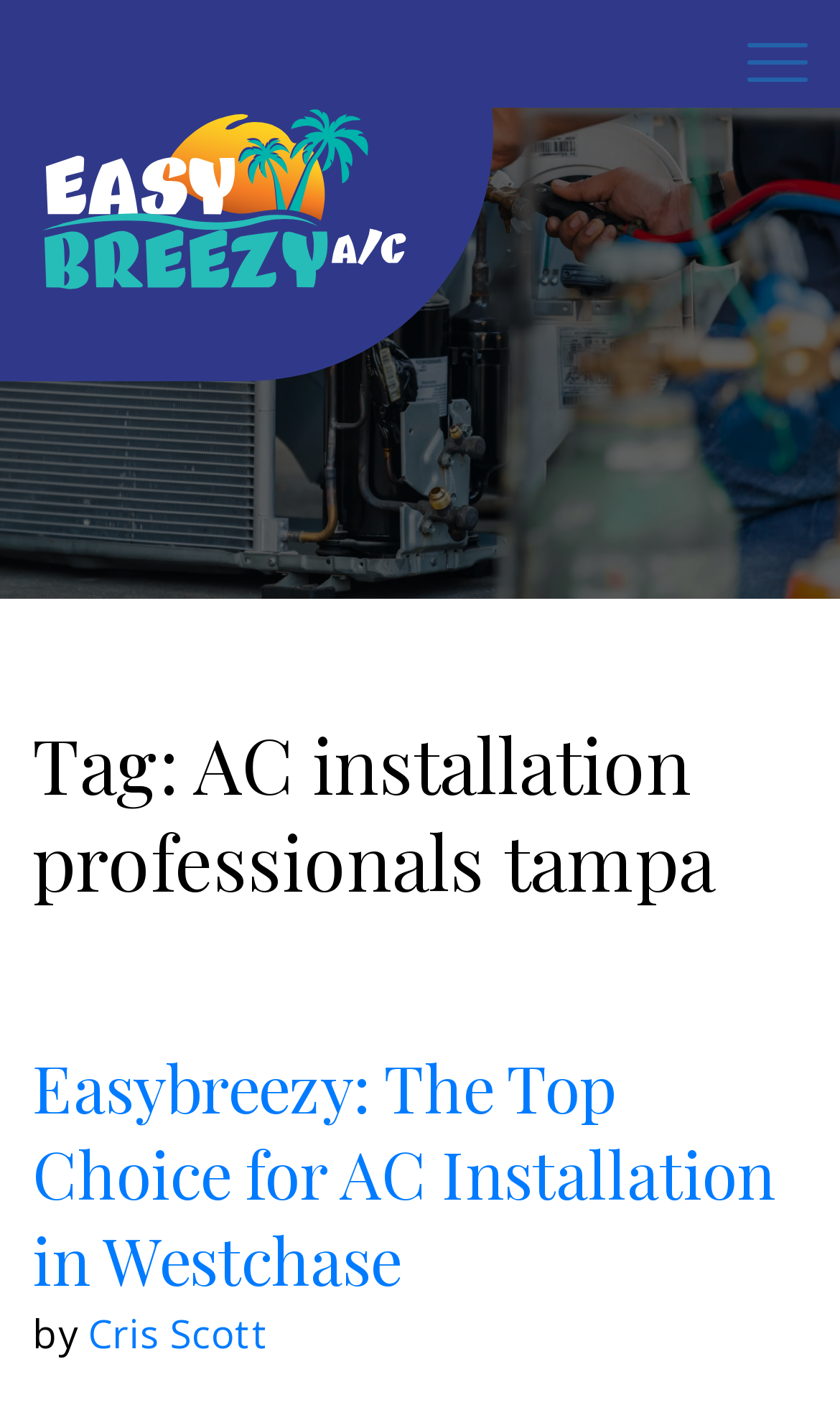Using the description "aria-label="Toggle navigation"", predict the bounding box of the relevant HTML element.

[0.89, 0.031, 0.962, 0.058]